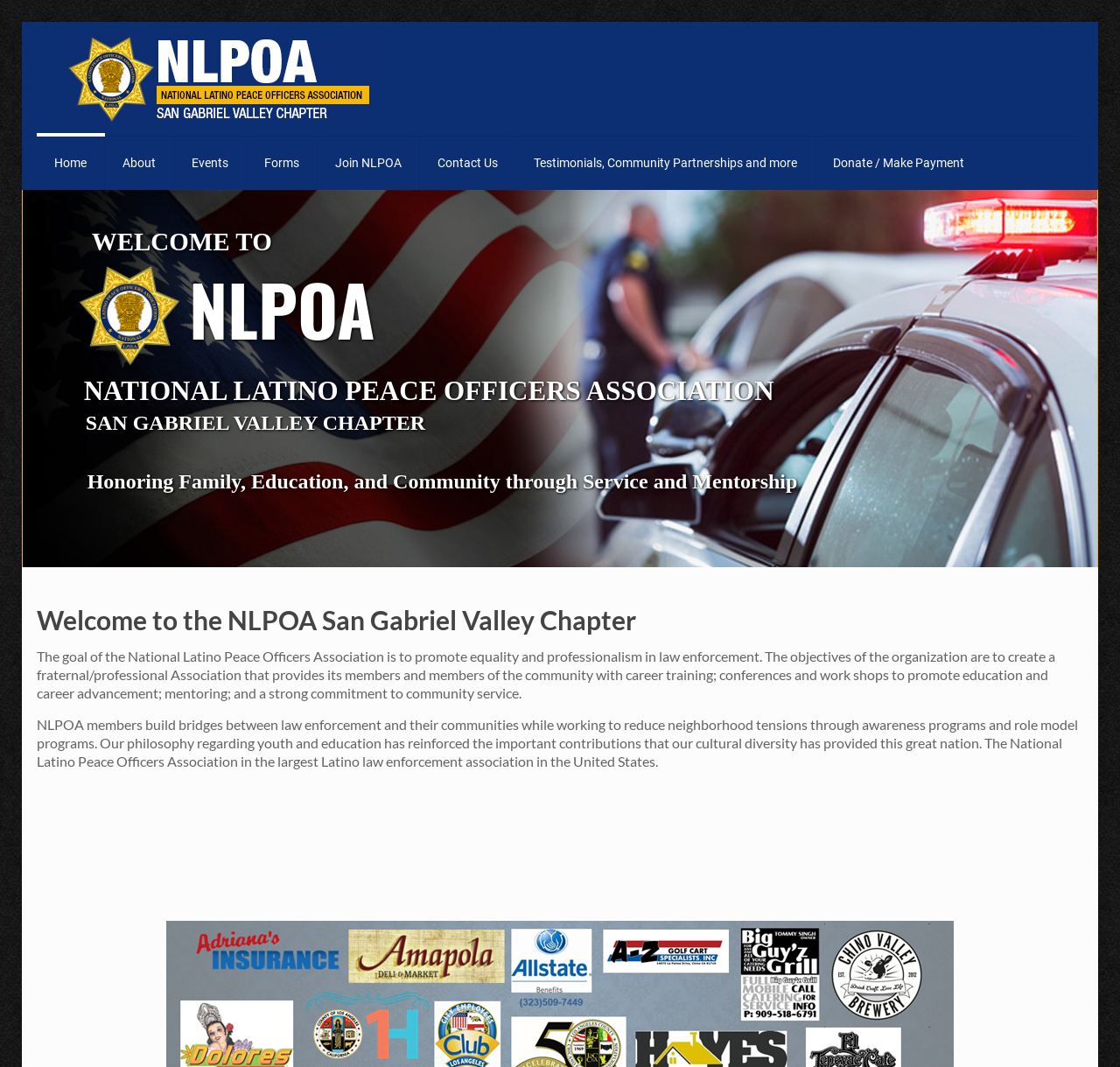Please identify the bounding box coordinates of where to click in order to follow the instruction: "Learn more about the NLPOA San Gabriel Valley Chapter".

[0.033, 0.568, 0.967, 0.594]